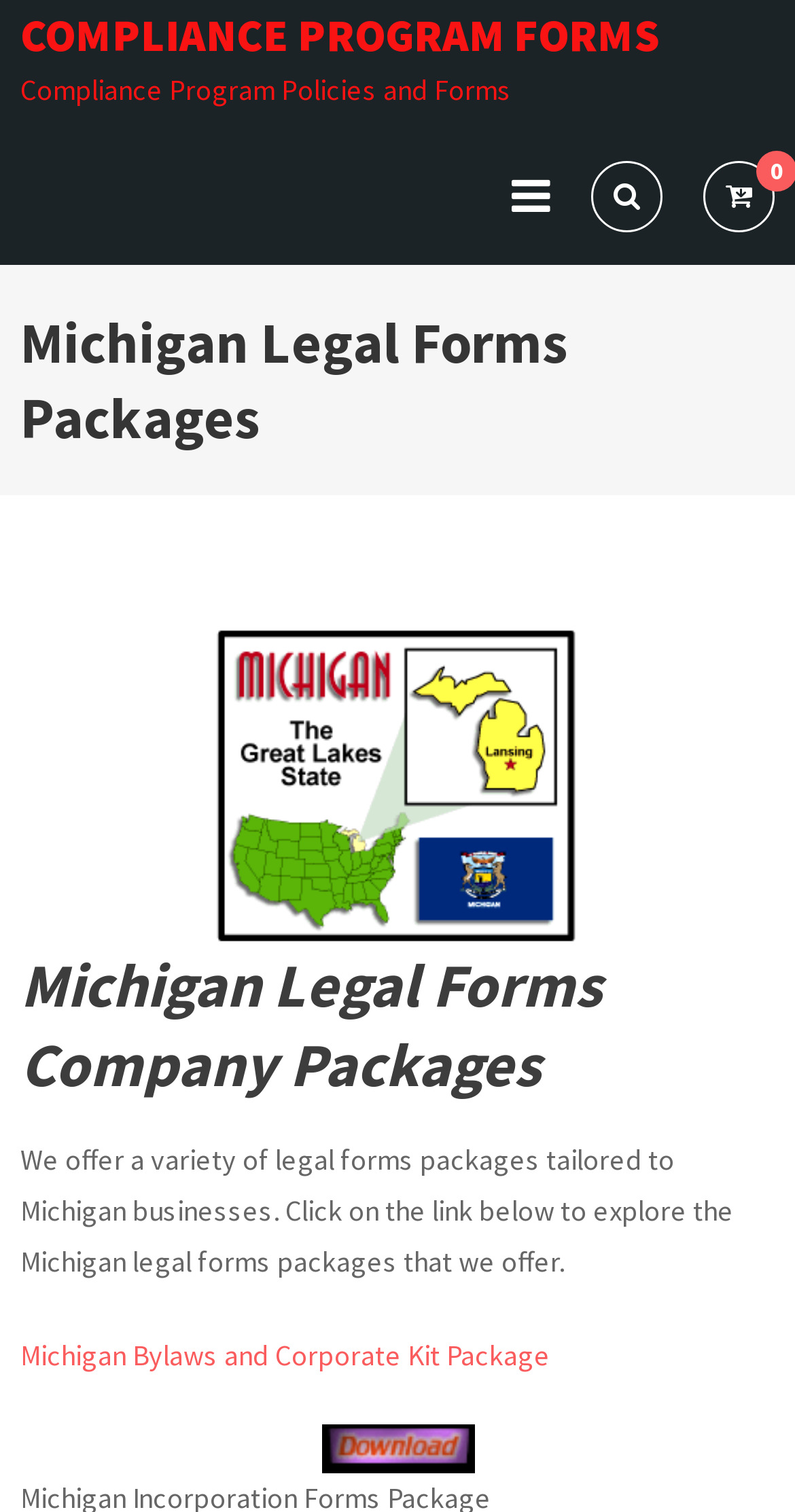Please answer the following question using a single word or phrase: 
What is the purpose of this webpage?

To offer legal forms packages